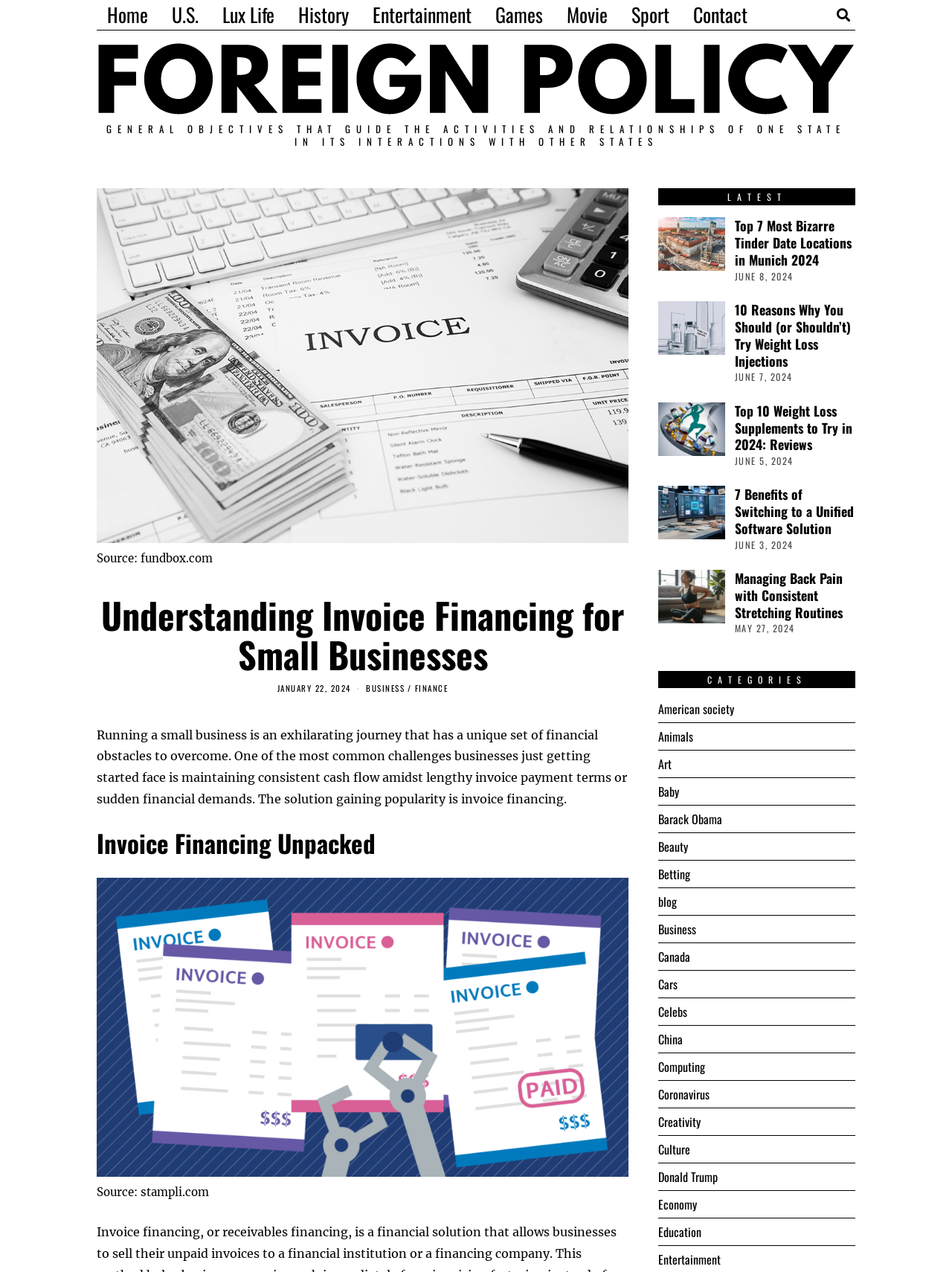What is the date of the article 'Top 7 Most Bizarre Tinder Date Locations in Munich 2024'?
Answer the question based on the image using a single word or a brief phrase.

JUNE 8, 2024